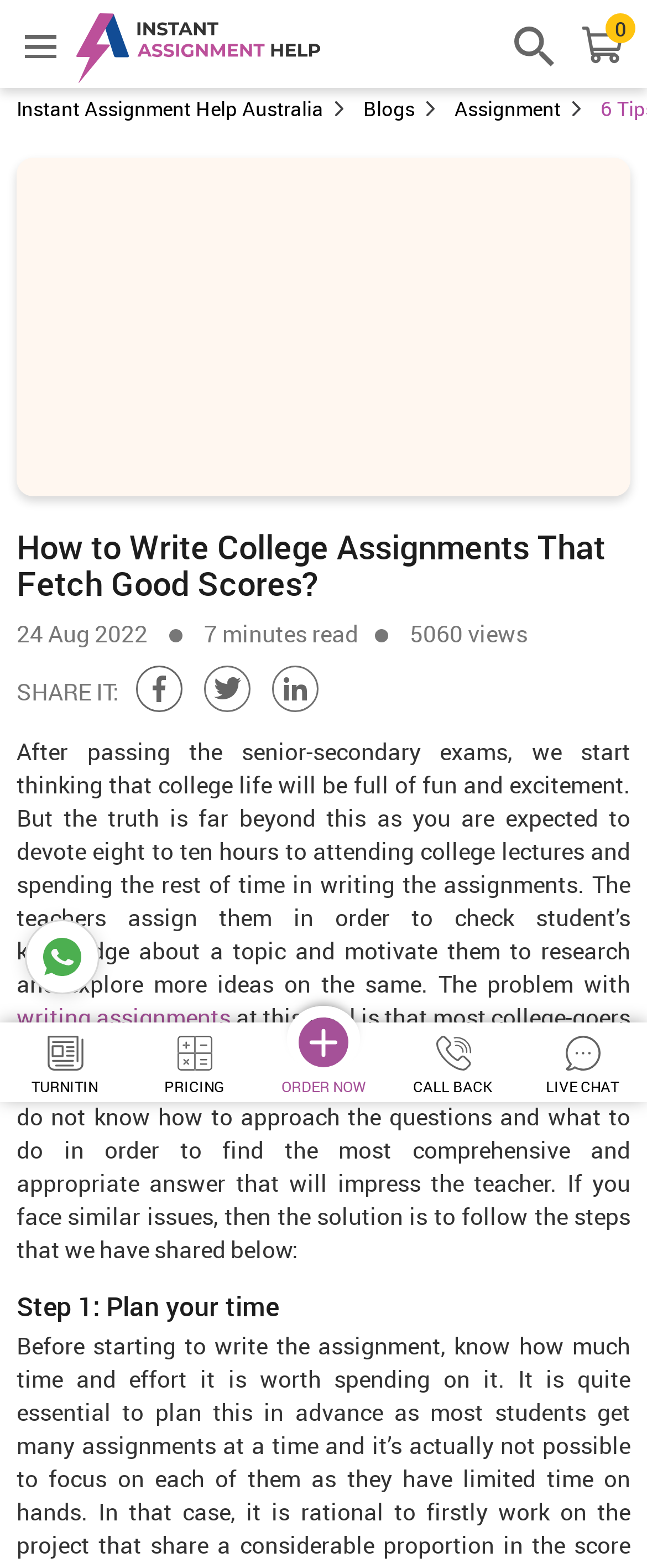Can you find the bounding box coordinates for the element to click on to achieve the instruction: "Search using the mobile search"?

[0.795, 0.017, 0.856, 0.048]